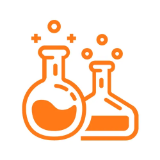Explain the contents of the image with as much detail as possible.

The image features a vibrant illustration of laboratory glassware, showcasing two flasks in a bright orange color scheme. These flasks symbolize the field of scientific research and innovation, particularly relevant to the pharmaceutical and biotech industries. The depiction of bubbles rising from the flasks suggests active experimentation or reaction, reflecting the dynamic nature of chemical processes involved in drug development.

This imagery aligns with the content discussing Highfine Biotech, a leader in the peptide synthesis reagent industry. Highfine Biotech's commitment to advancing pharmaceutical research, particularly through the development of reagents that facilitate peptide bond formation, is visually represented here. The glassware signifies the essential tools used in laboratories for drug research and development, highlighting the importance of innovative solutions like peptide reagents and liposomes in modern medicine.